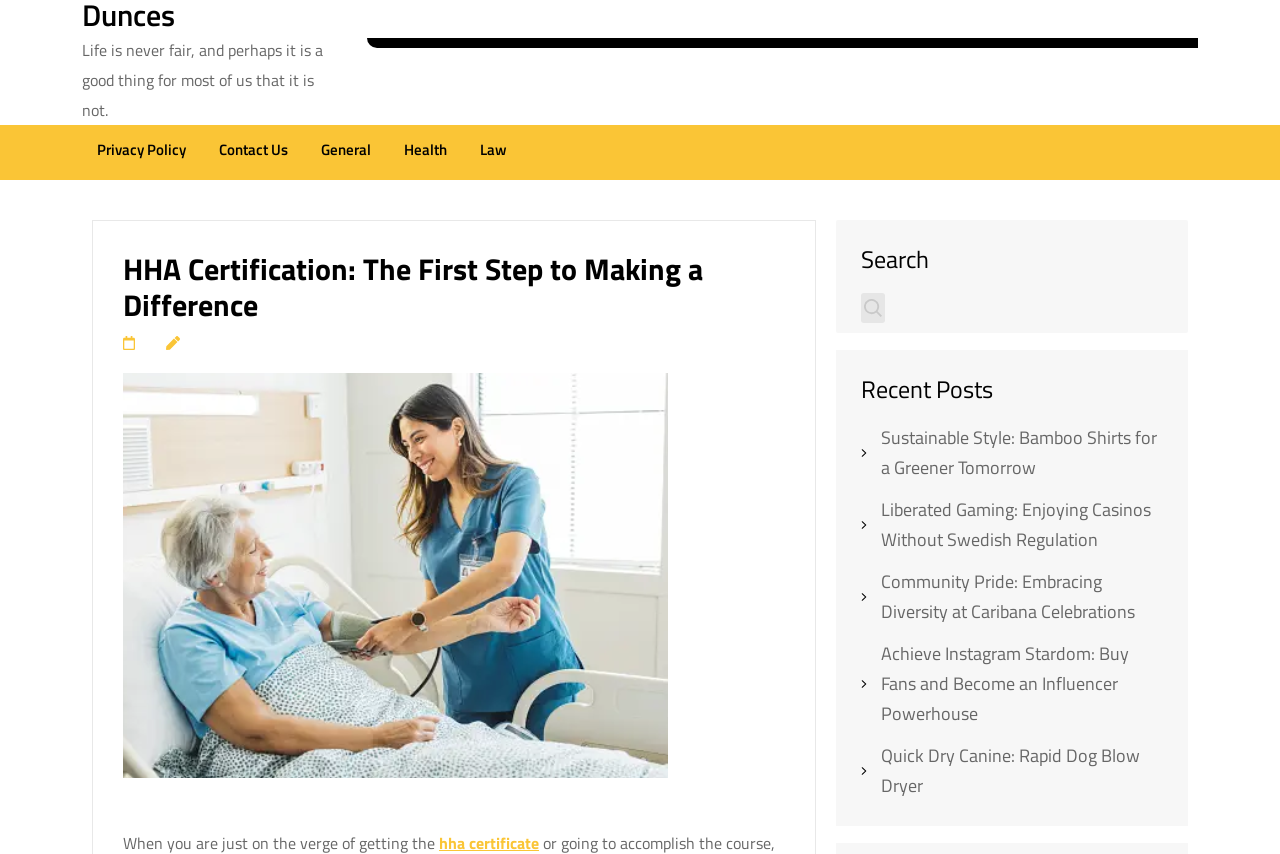What is the quote at the top of the page?
Based on the visual information, provide a detailed and comprehensive answer.

The quote at the top of the page is 'Life is never fair, and perhaps it is a good thing for most of us that it is not.' which is a static text element with bounding box coordinates [0.064, 0.044, 0.252, 0.143]